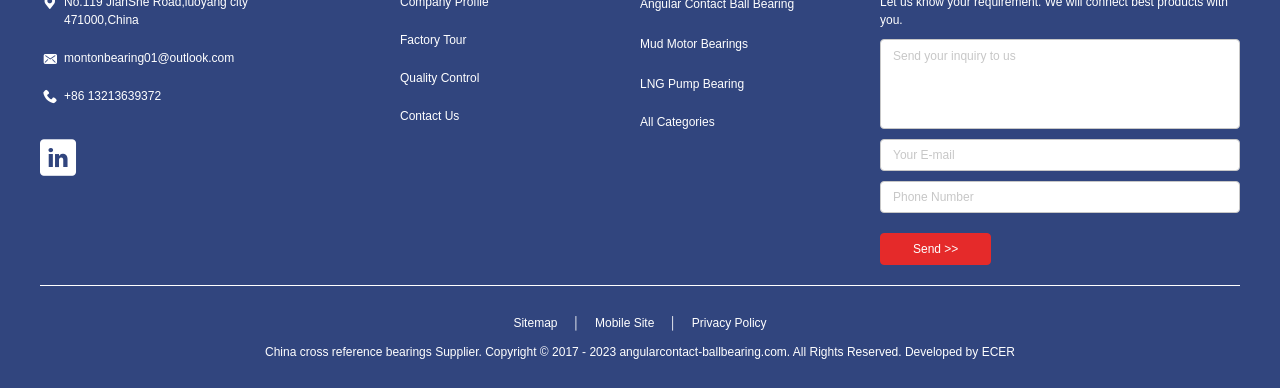Please answer the following query using a single word or phrase: 
What is the contact email address?

montonbearing01@outlook.com